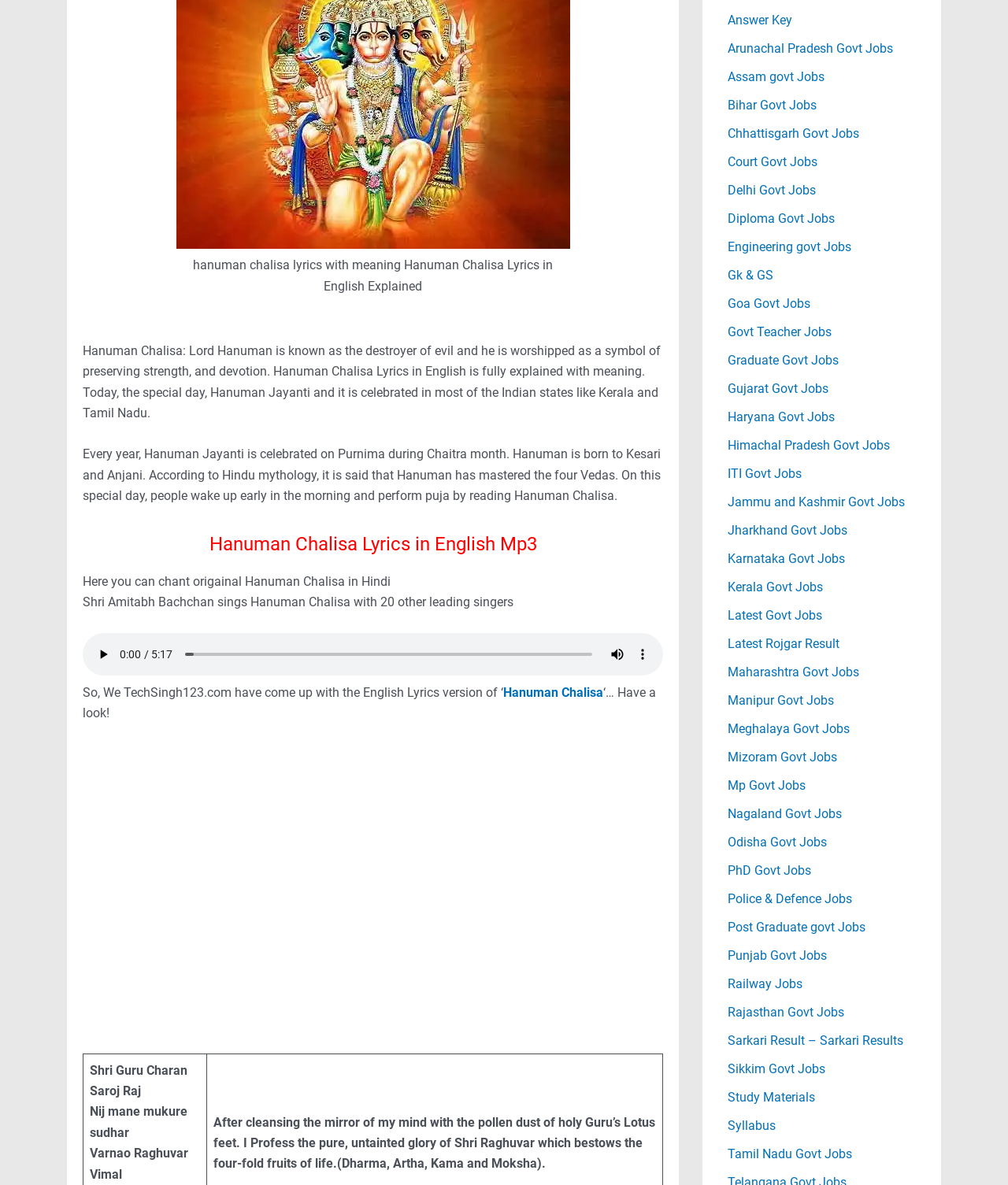What is the purpose of the audio feature on the webpage?
Based on the image, answer the question with as much detail as possible.

The audio feature on the webpage allows users to chant Hanuman Chalisa in Hindi. The webpage provides an audio player with play, mute, and show more media controls buttons, indicating that users can listen to the Hanuman Chalisa audio.